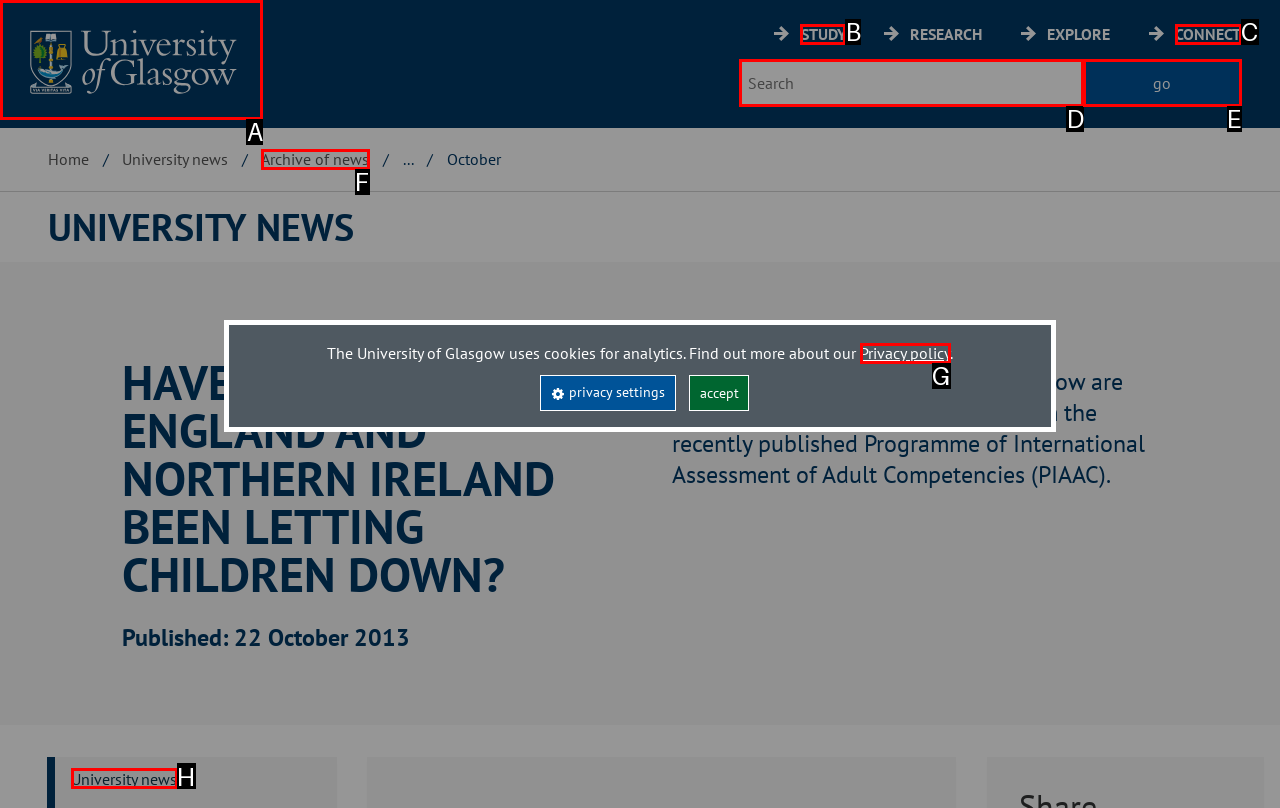Based on the provided element description: aria-label="University of Glasgow homepage", identify the best matching HTML element. Respond with the corresponding letter from the options shown.

A